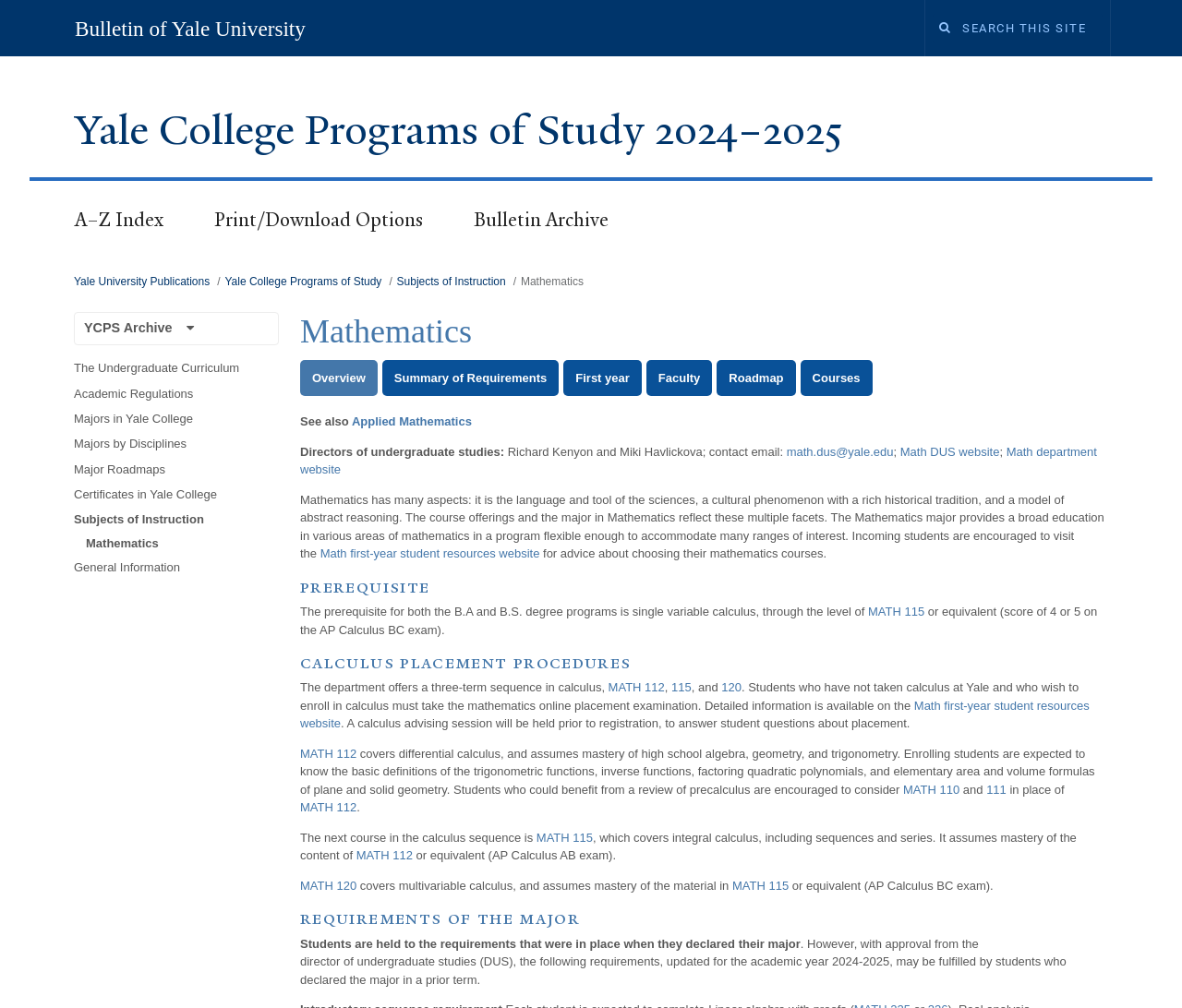Using the format (top-left x, top-left y, bottom-right x, bottom-right y), and given the element description, identify the bounding box coordinates within the screenshot: Courses

[0.677, 0.357, 0.738, 0.393]